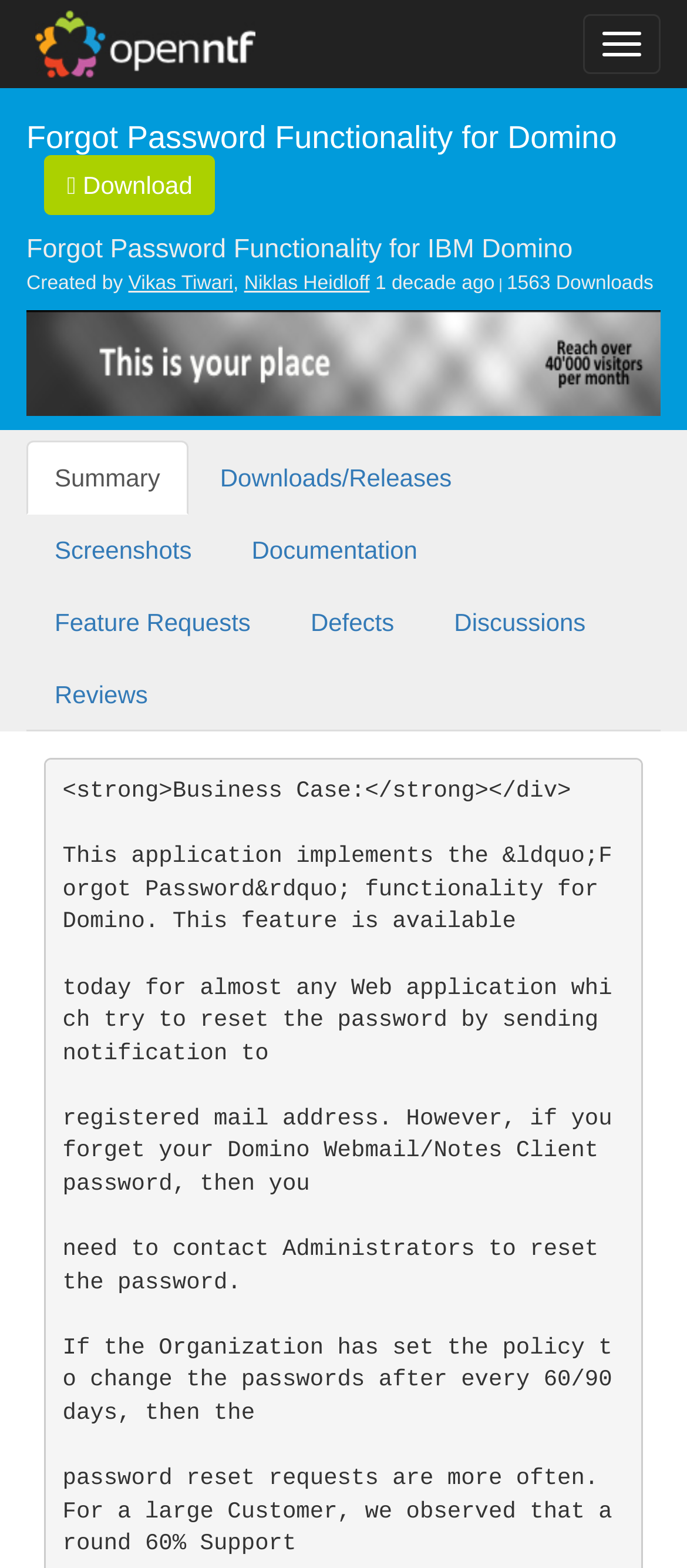Please answer the following question using a single word or phrase: 
What are the different sections of the project?

Summary, Downloads/Releases, Screenshots, Documentation, Feature Requests, Defects, Discussions, Reviews